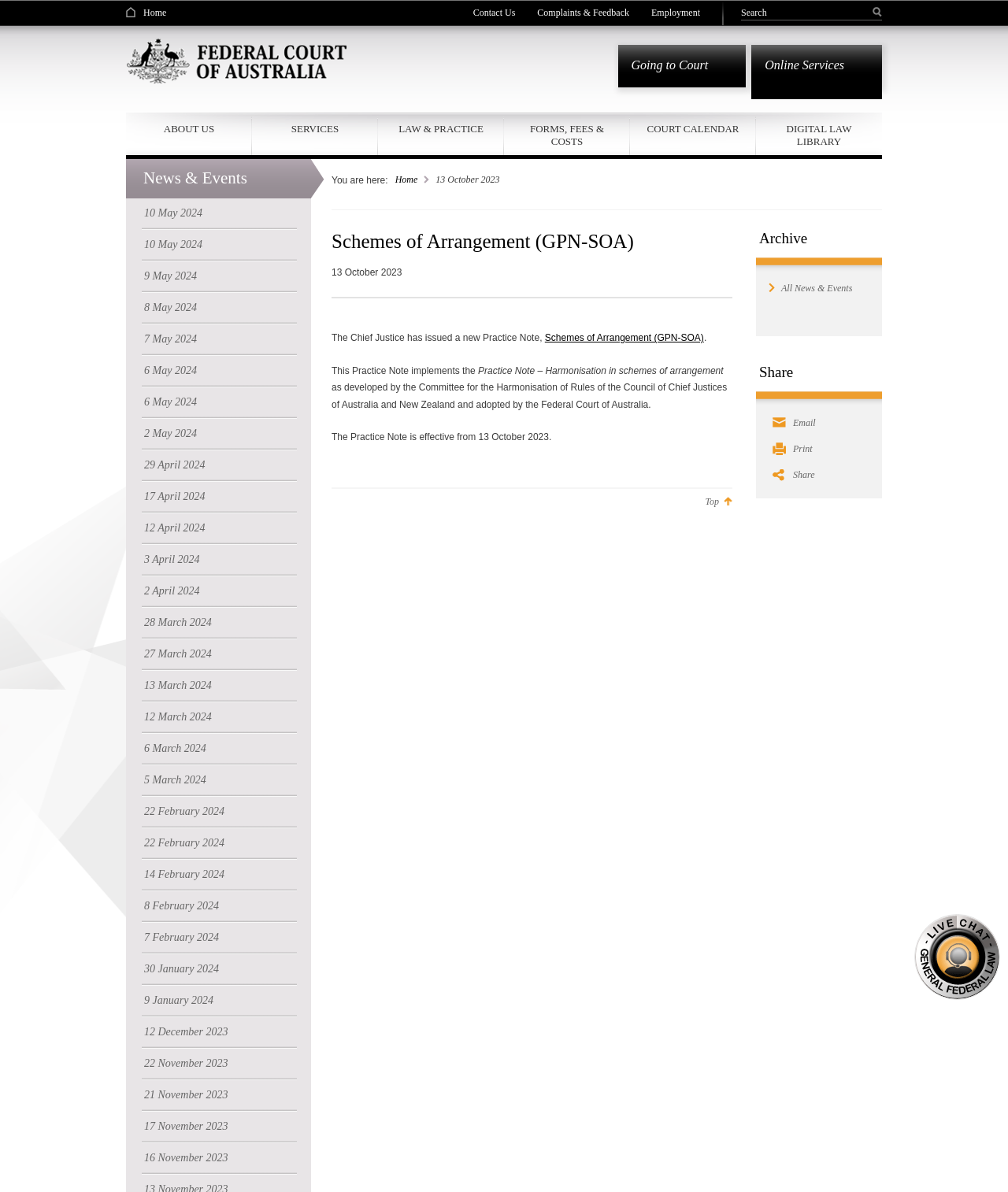Bounding box coordinates are specified in the format (top-left x, top-left y, bottom-right x, bottom-right y). All values are floating point numbers bounded between 0 and 1. Please provide the bounding box coordinate of the region this sentence describes: Home

[0.125, 0.006, 0.165, 0.015]